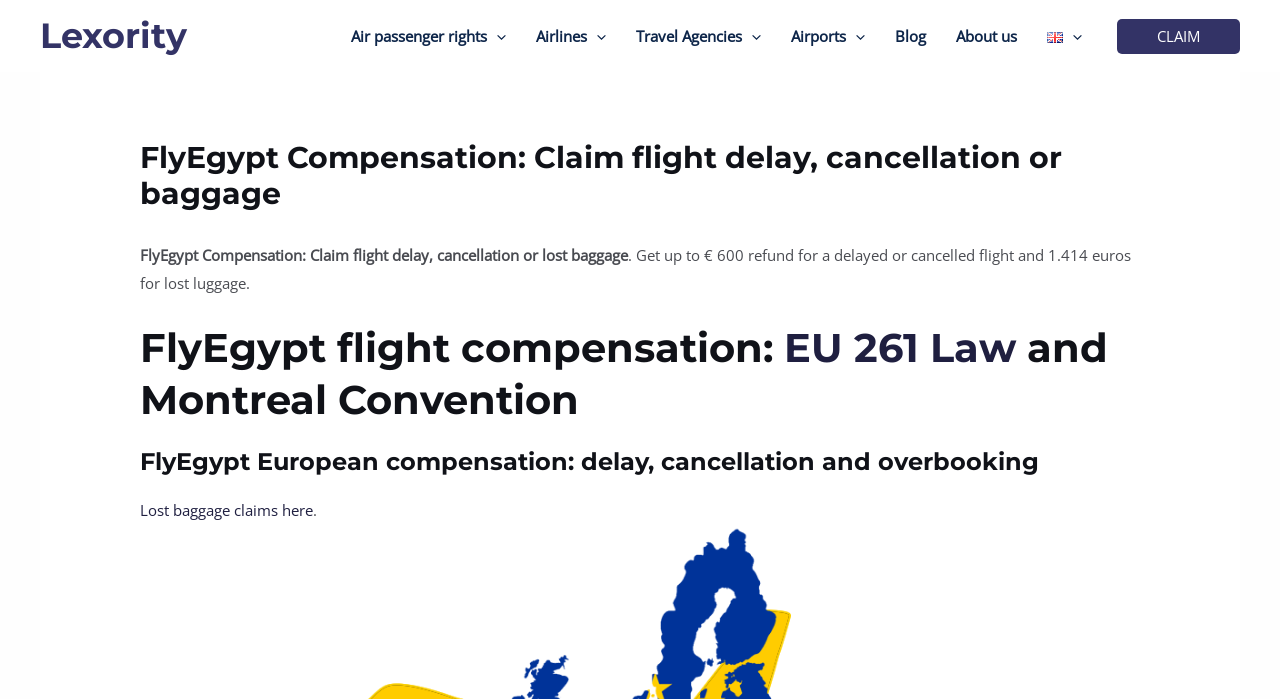What is the name of the law related to FlyEgypt flight compensation?
Refer to the screenshot and respond with a concise word or phrase.

EU 261 Law